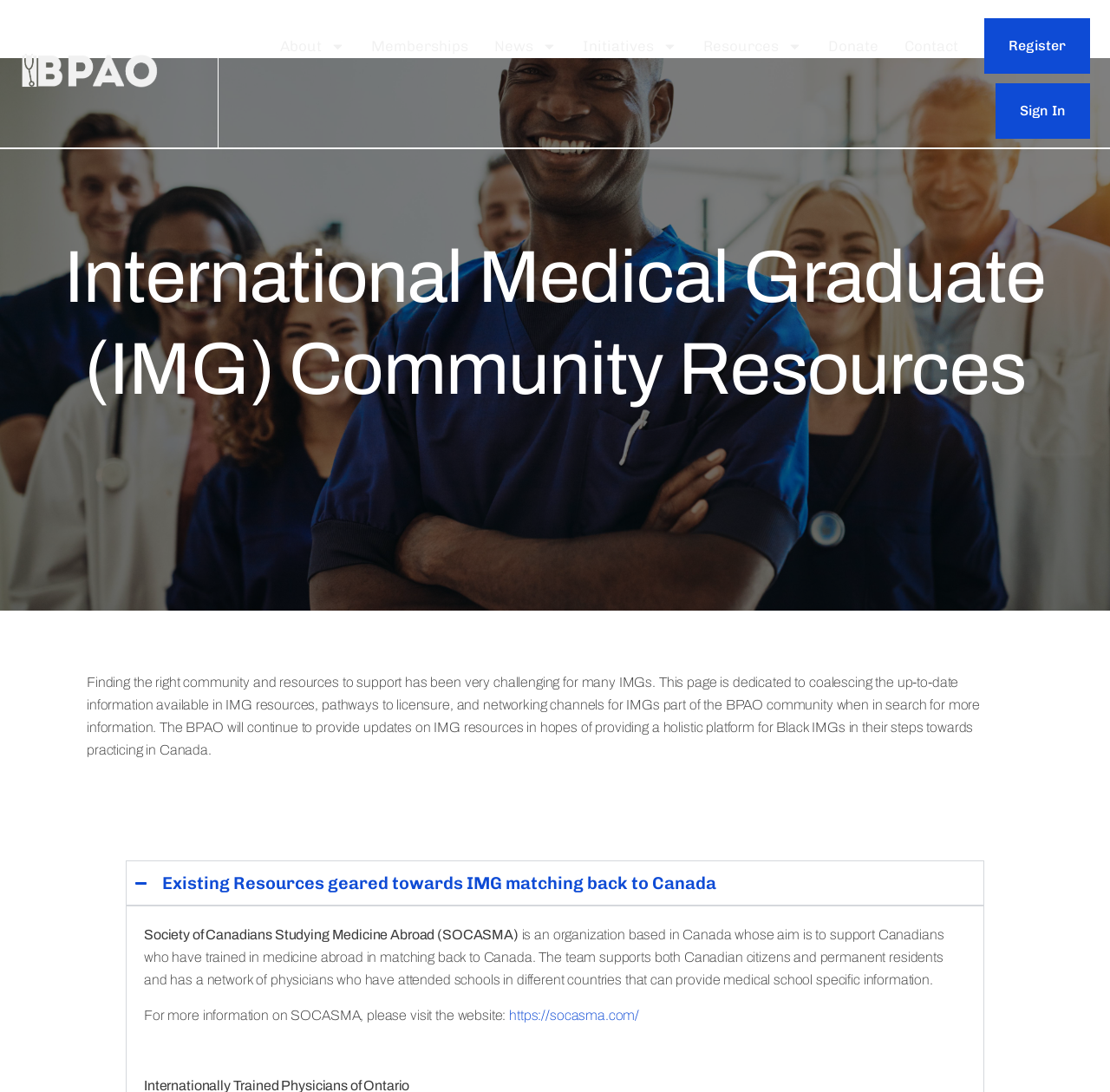Describe every aspect of the webpage comprehensively.

The webpage is dedicated to providing resources and support for International Medical Graduates (IMGs). At the top, there is a navigation menu with links to various sections, including "About", "Memberships", "News", "Initiatives", "Resources", "Donate", and "Contact". Each of these links has a corresponding icon to its right. 

Below the navigation menu, there is a heading that reads "International Medical Graduate (IMG) Community Resources". This is followed by a paragraph of text that explains the purpose of the page, which is to provide a platform for IMGs to find resources, pathways to licensure, and networking channels. The text also mentions that the page will be updated regularly to provide a holistic platform for Black IMGs in Canada.

Further down the page, there is a section with a disclosure triangle that, when expanded, reveals a link to an external resource, "https://socasma.com/", which is geared towards IMG matching back to Canada.